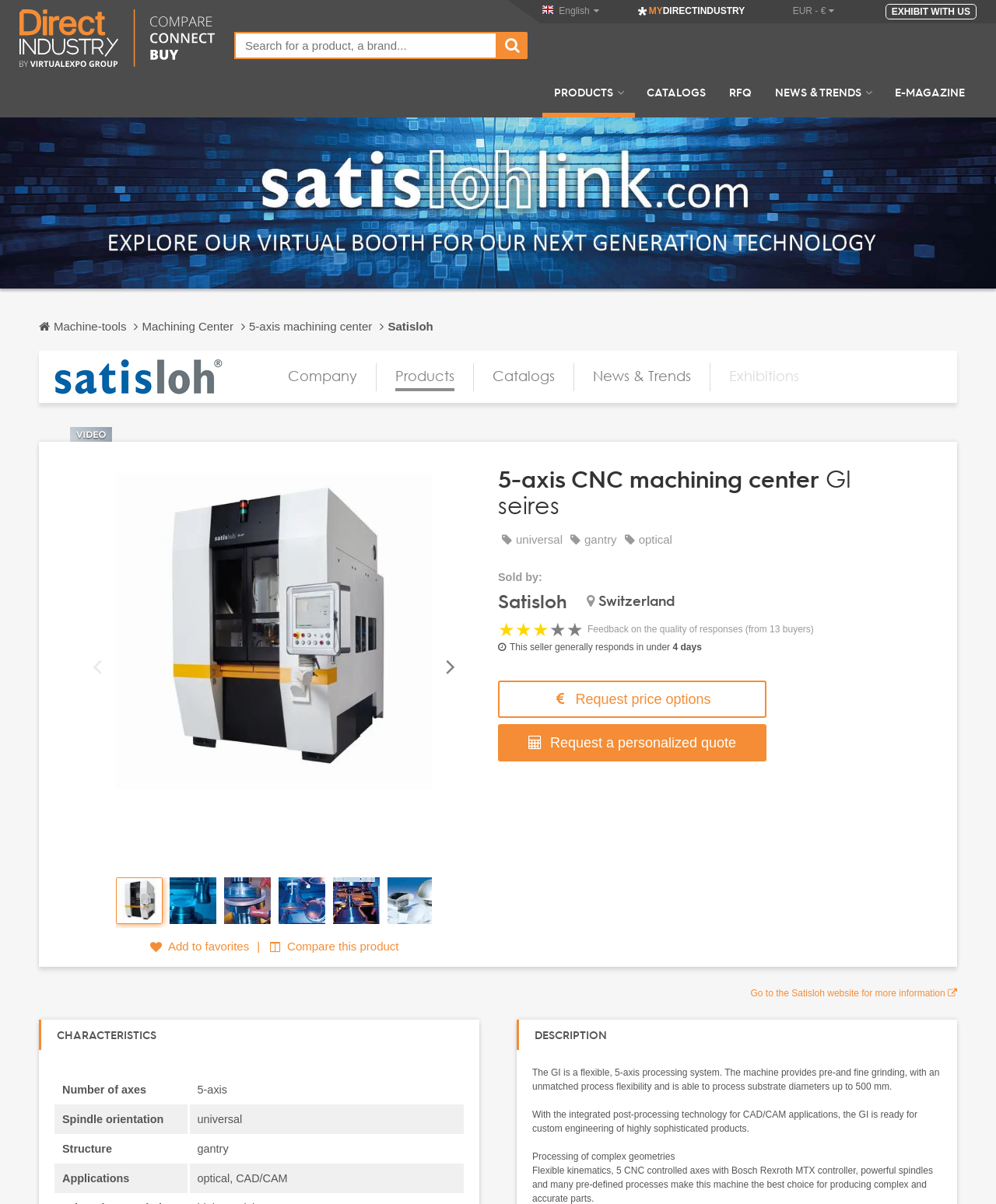Select the bounding box coordinates of the element I need to click to carry out the following instruction: "Click on the Exhibitions link".

[0.732, 0.305, 0.802, 0.319]